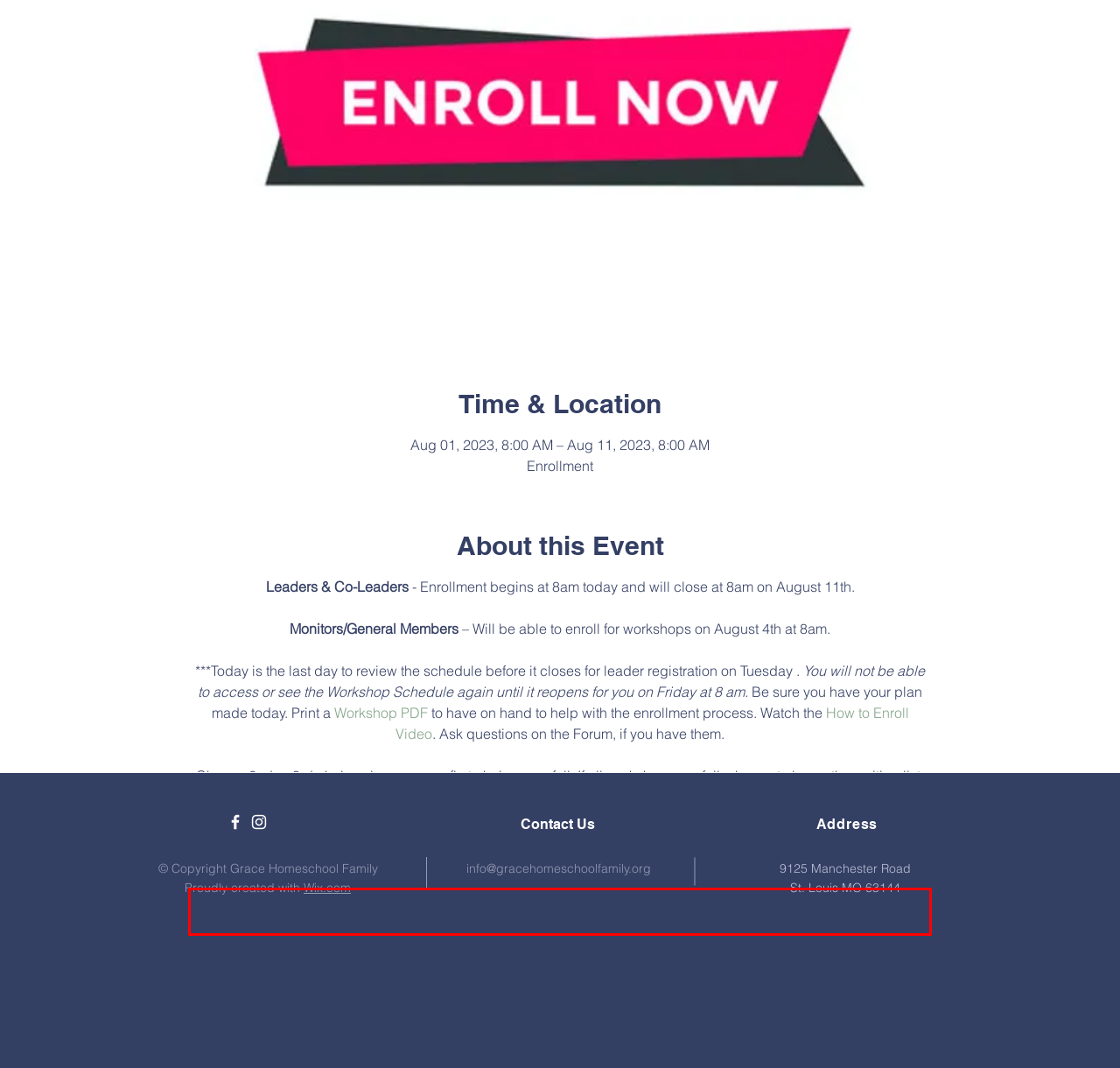Locate the red bounding box in the provided webpage screenshot and use OCR to determine the text content inside it.

We have done everything we can to ensure the enrollment system is running properly. If you have difficulties the day of, email info@gracehomeschoolfamily.org, and we will handle you in the order received.